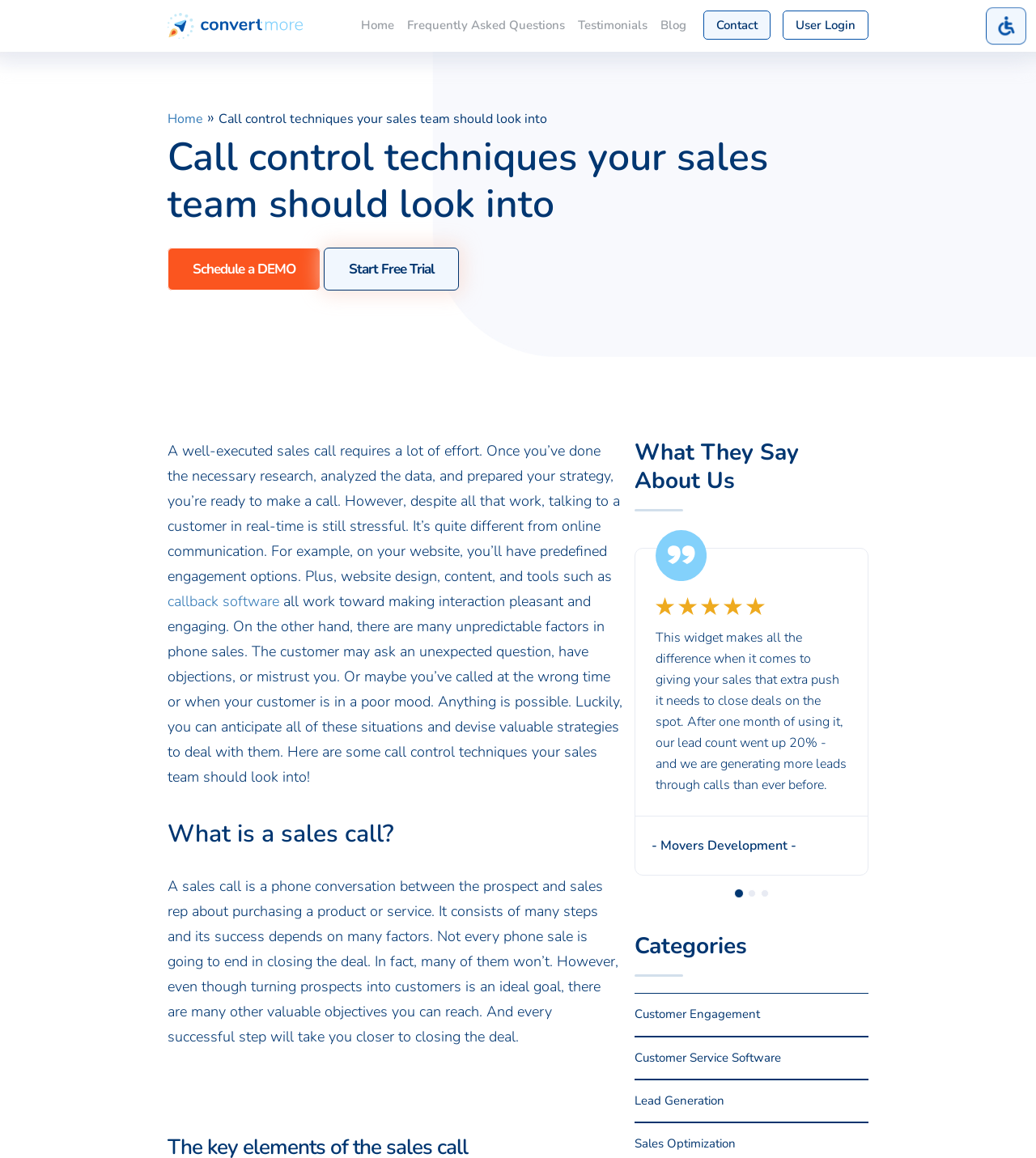What is the purpose of a sales call?
Answer the question using a single word or phrase, according to the image.

To purchase a product or service